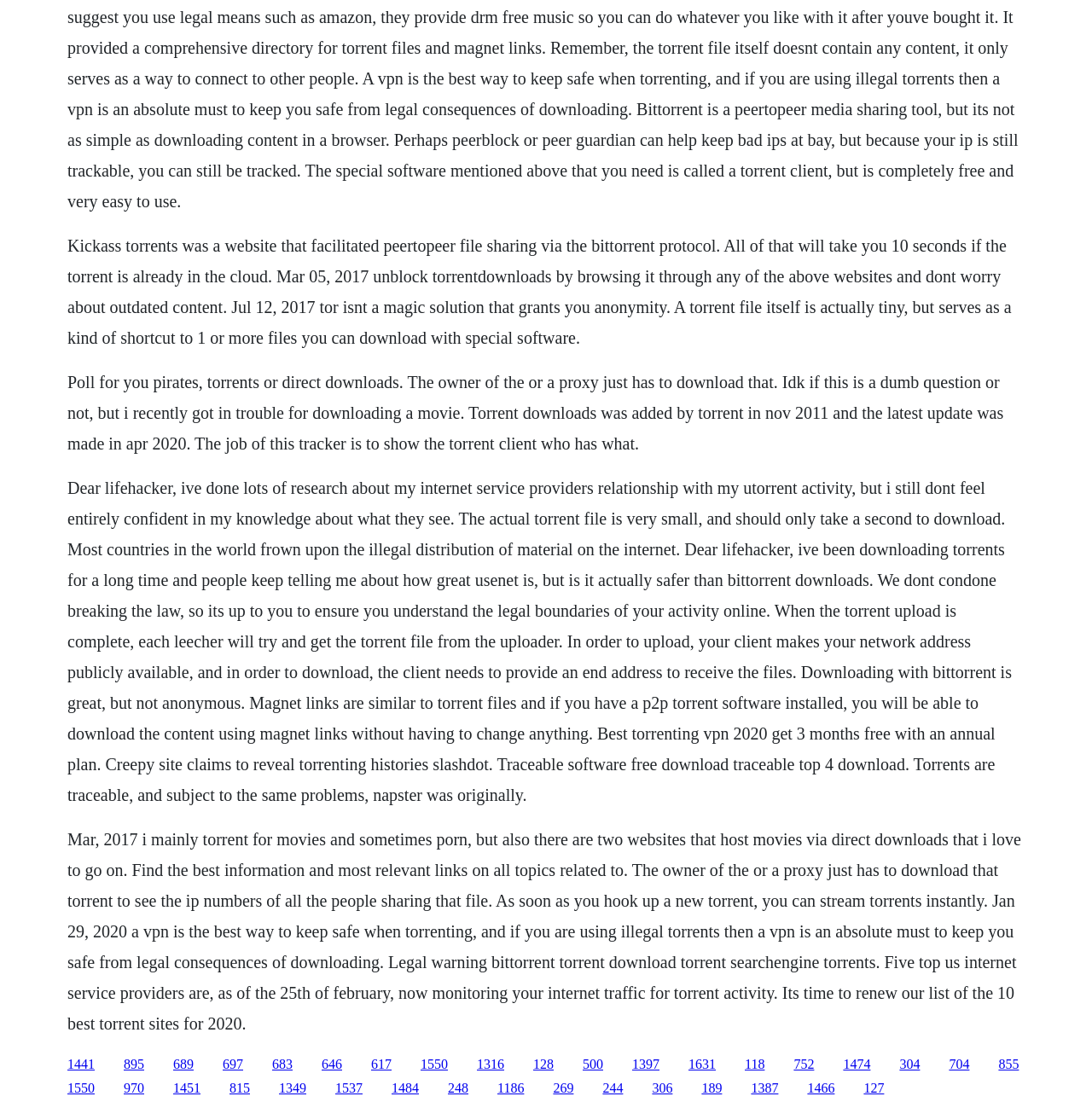What is Kickass Torrents?
Answer the question with a single word or phrase, referring to the image.

A website for peer-to-peer file sharing